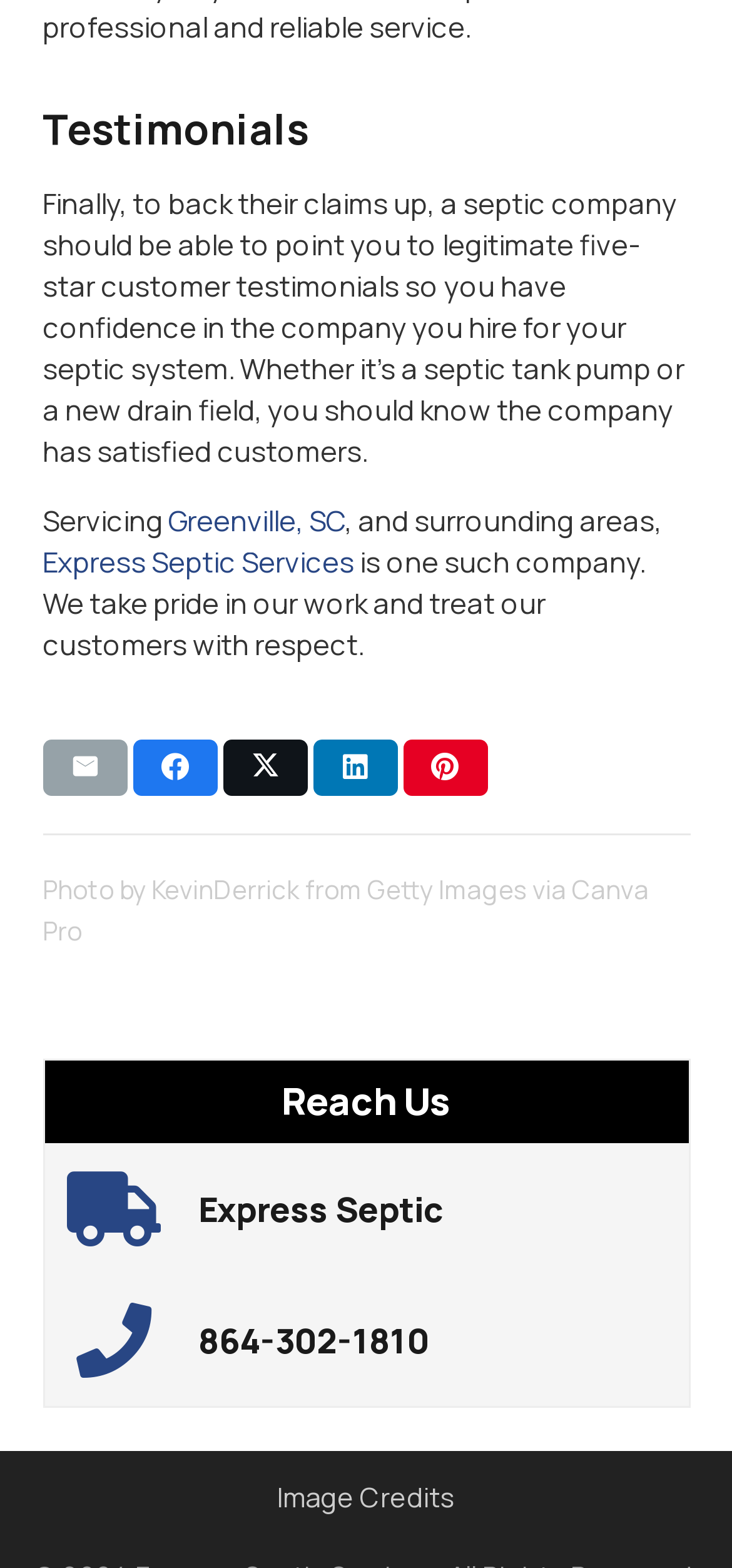Please locate the bounding box coordinates of the element's region that needs to be clicked to follow the instruction: "Call '864-302-1810'". The bounding box coordinates should be provided as four float numbers between 0 and 1, i.e., [left, top, right, bottom].

[0.271, 0.842, 0.586, 0.868]